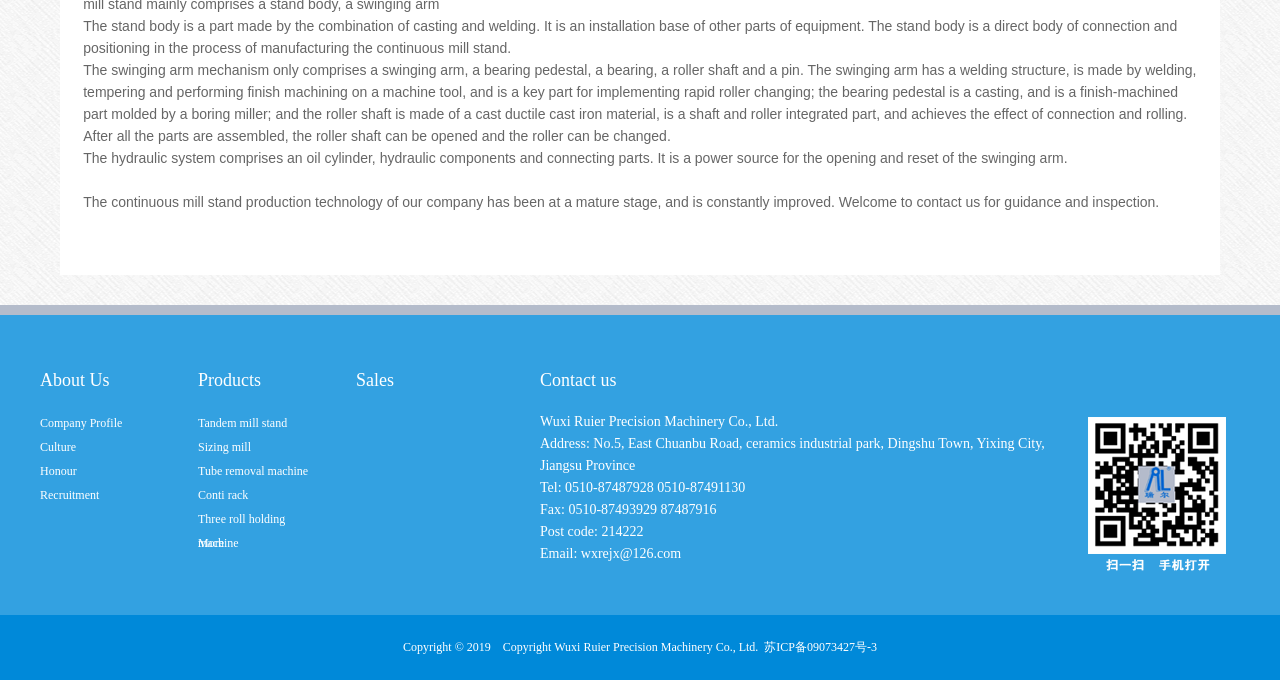What is the main function of the stand body?
Please provide a single word or phrase as your answer based on the screenshot.

Installation base